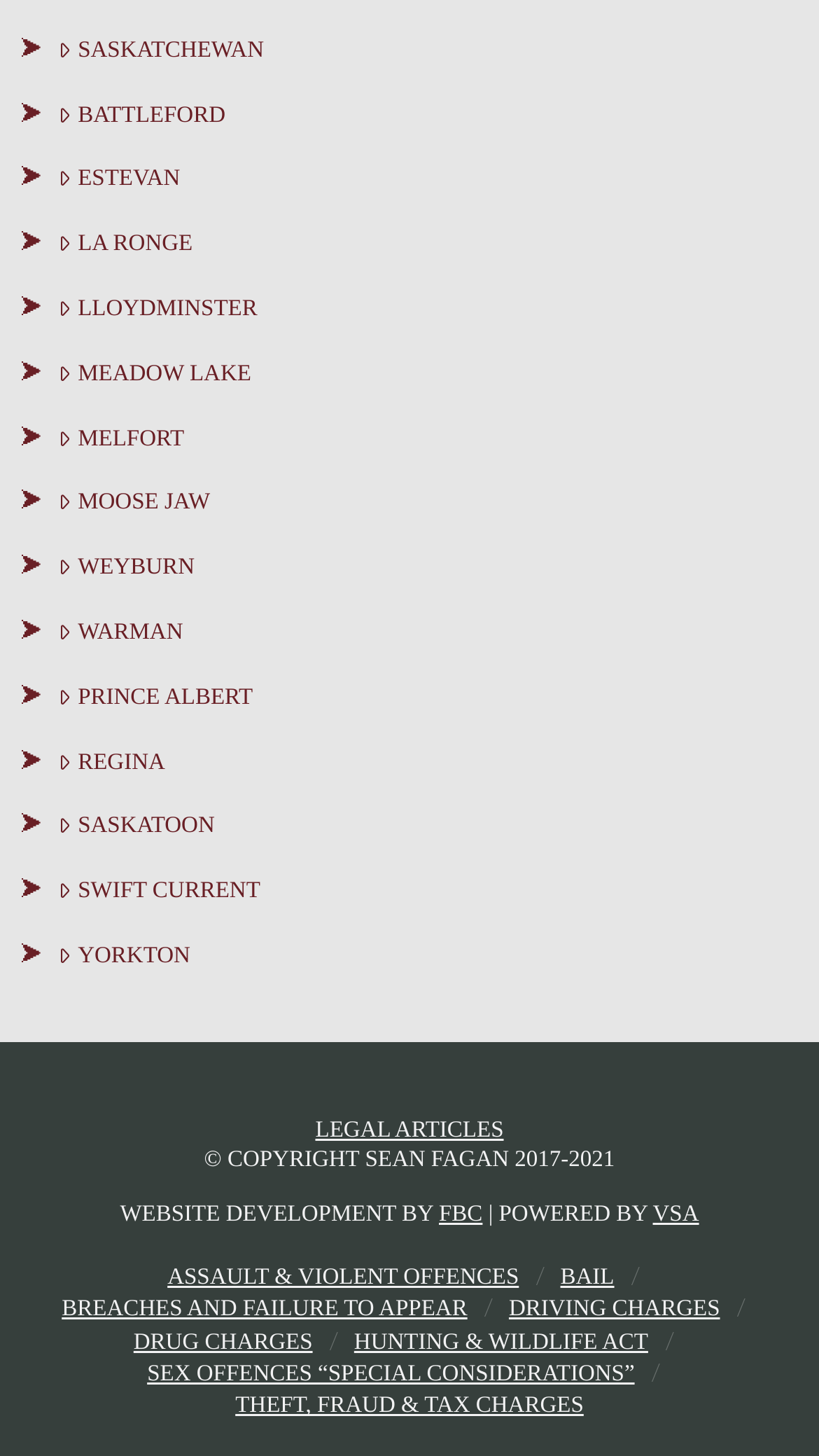Answer the question below with a single word or a brief phrase: 
What is the last link on the webpage?

THEFT, FRAUD & TAX CHARGES